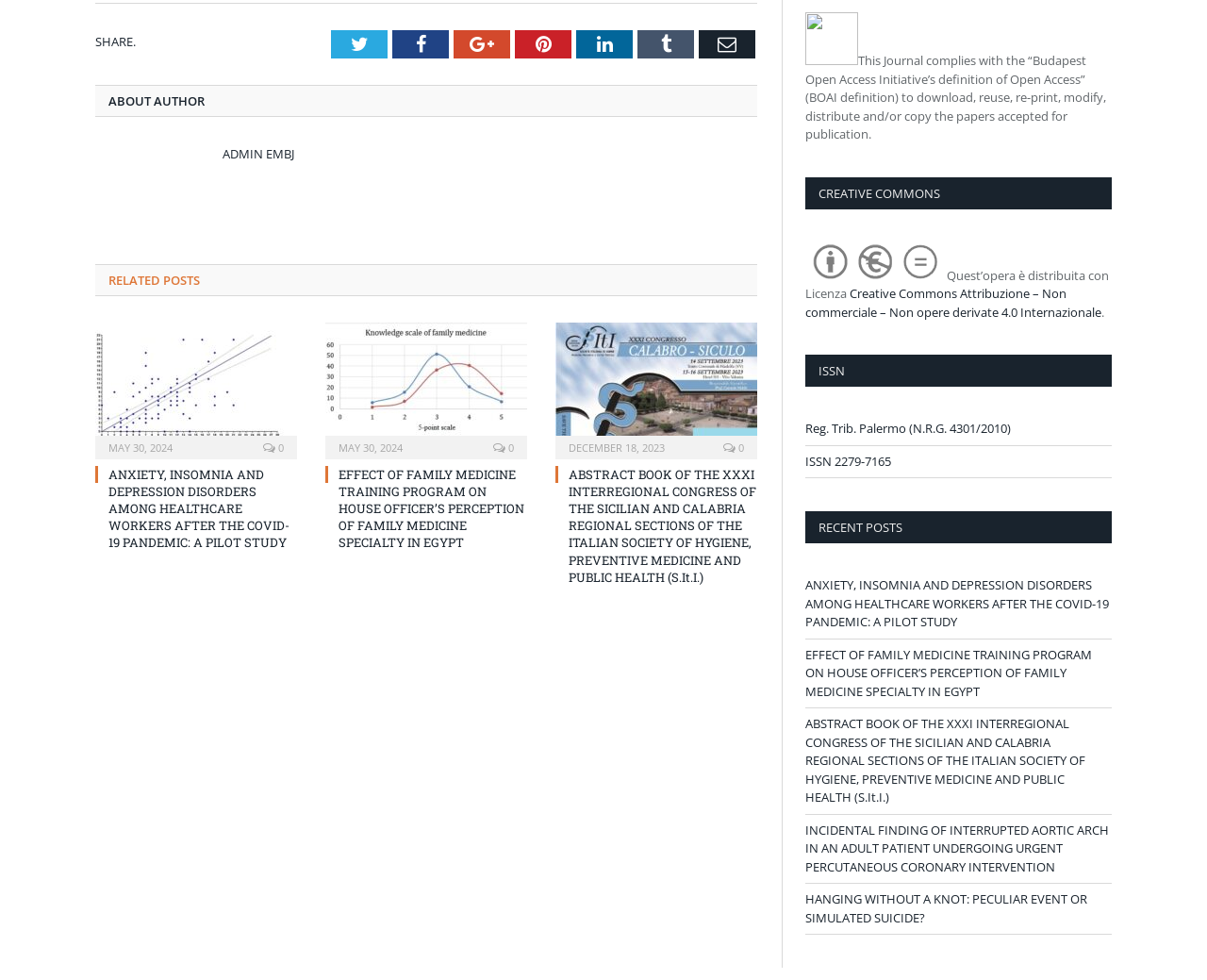Determine the bounding box coordinates of the region I should click to achieve the following instruction: "Check the Creative Commons license". Ensure the bounding box coordinates are four float numbers between 0 and 1, i.e., [left, top, right, bottom].

[0.667, 0.272, 0.919, 0.308]